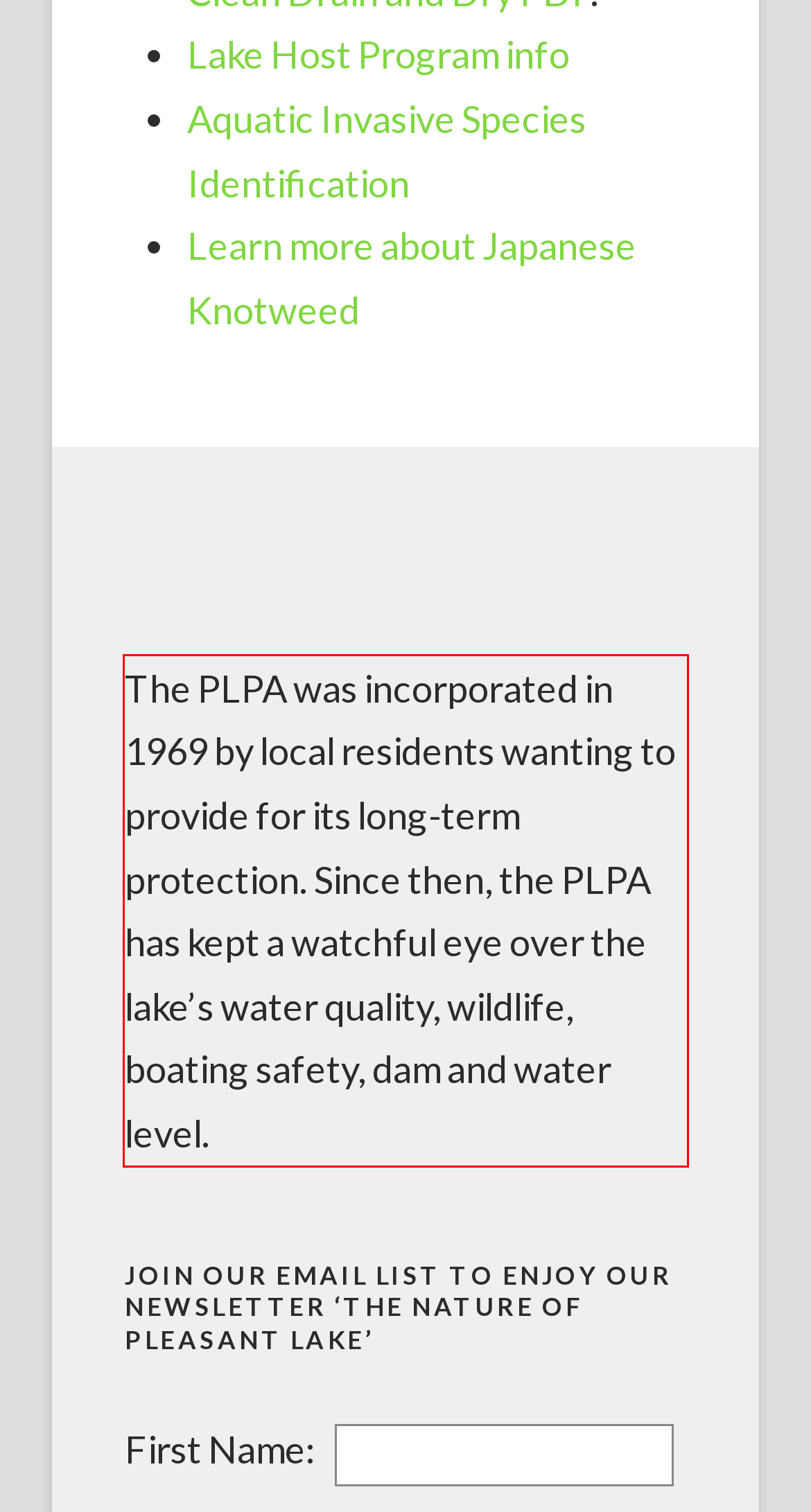You have a screenshot of a webpage where a UI element is enclosed in a red rectangle. Perform OCR to capture the text inside this red rectangle.

The PLPA was incorporated in 1969 by local residents wanting to provide for its long-term protection. Since then, the PLPA has kept a watchful eye over the lake’s water quality, wildlife, boating safety, dam and water level.